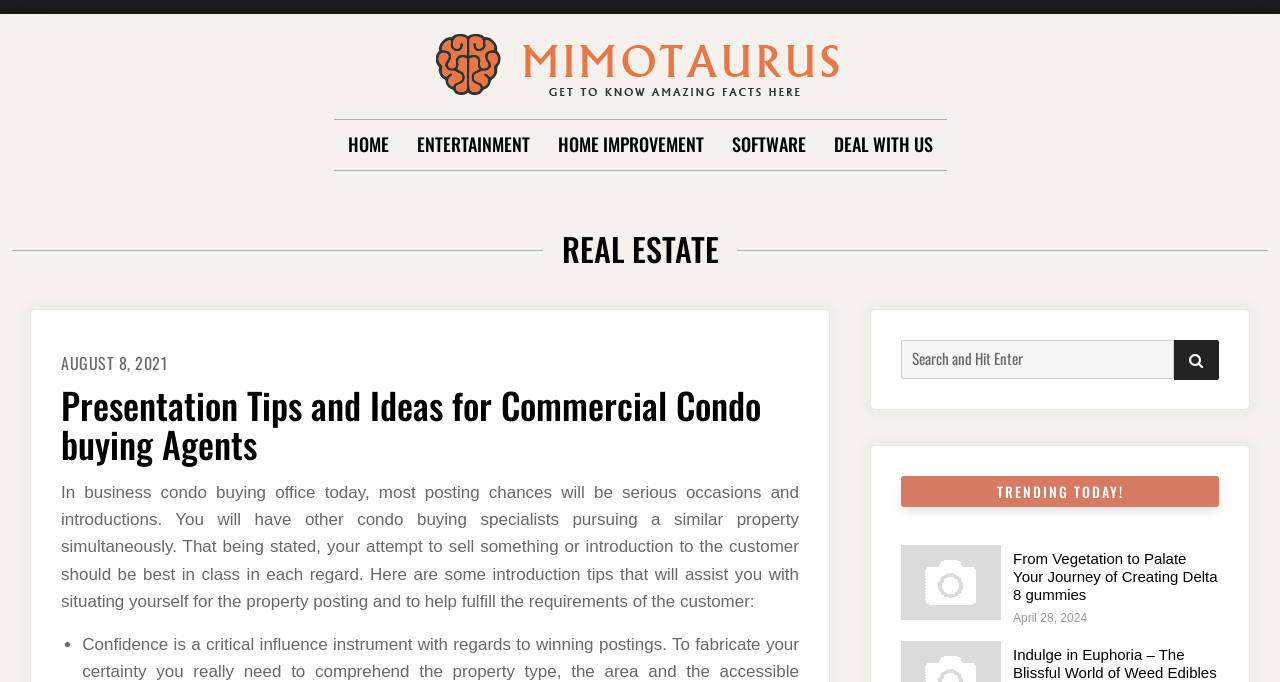Locate the bounding box coordinates of the element that should be clicked to execute the following instruction: "View the article 'From Vegetation to Palate Your Journey of Creating Delta 8 gummies'".

[0.791, 0.807, 0.951, 0.885]